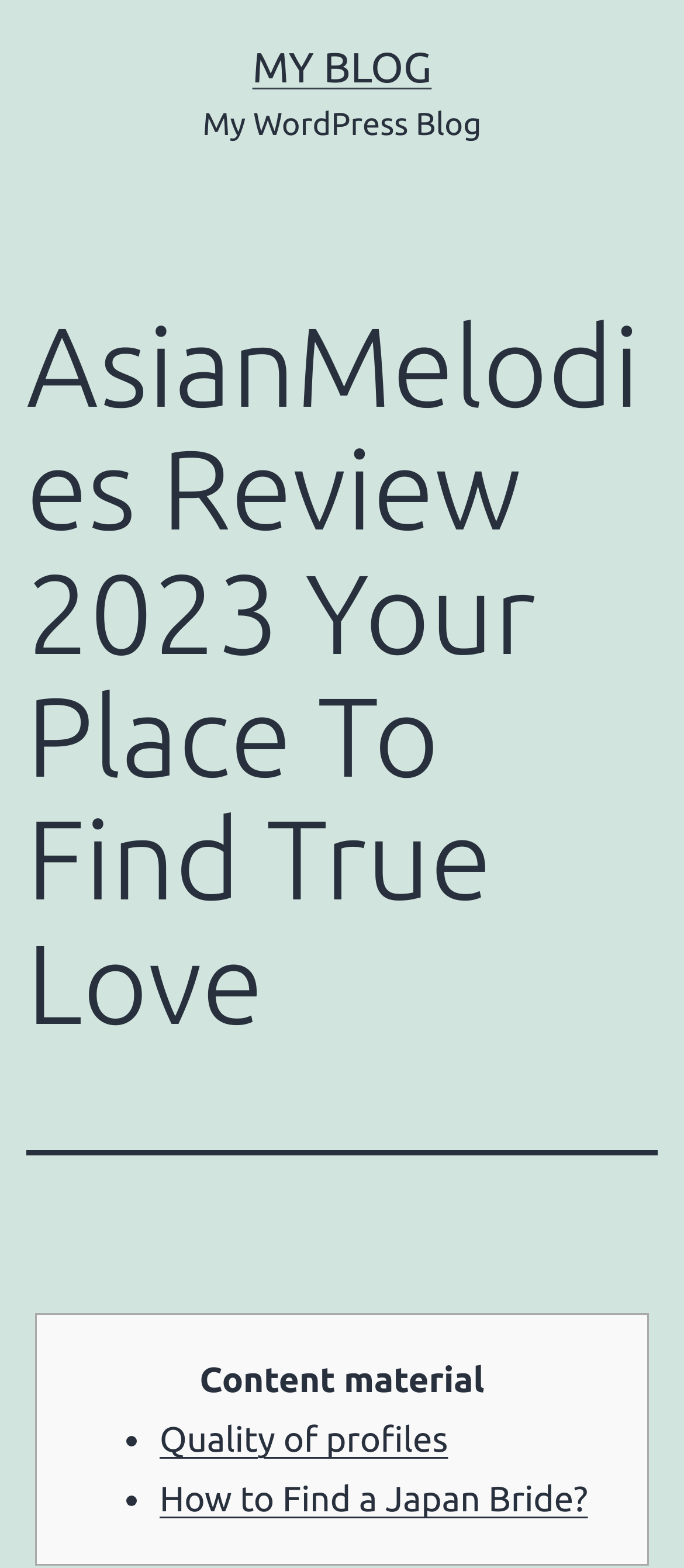Give a succinct answer to this question in a single word or phrase: 
What is the content material about?

Unknown